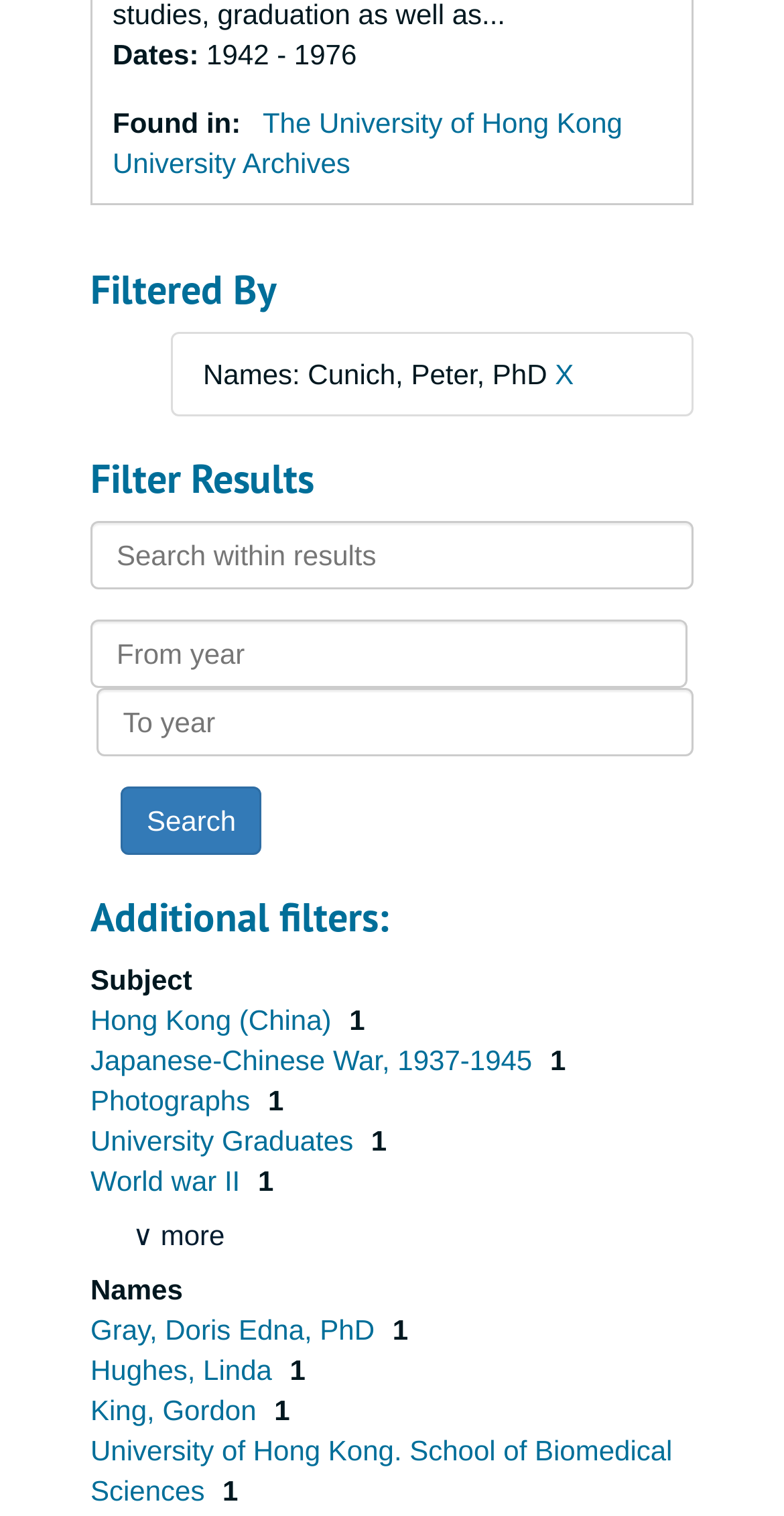Select the bounding box coordinates of the element I need to click to carry out the following instruction: "View more filters".

[0.169, 0.804, 0.287, 0.825]